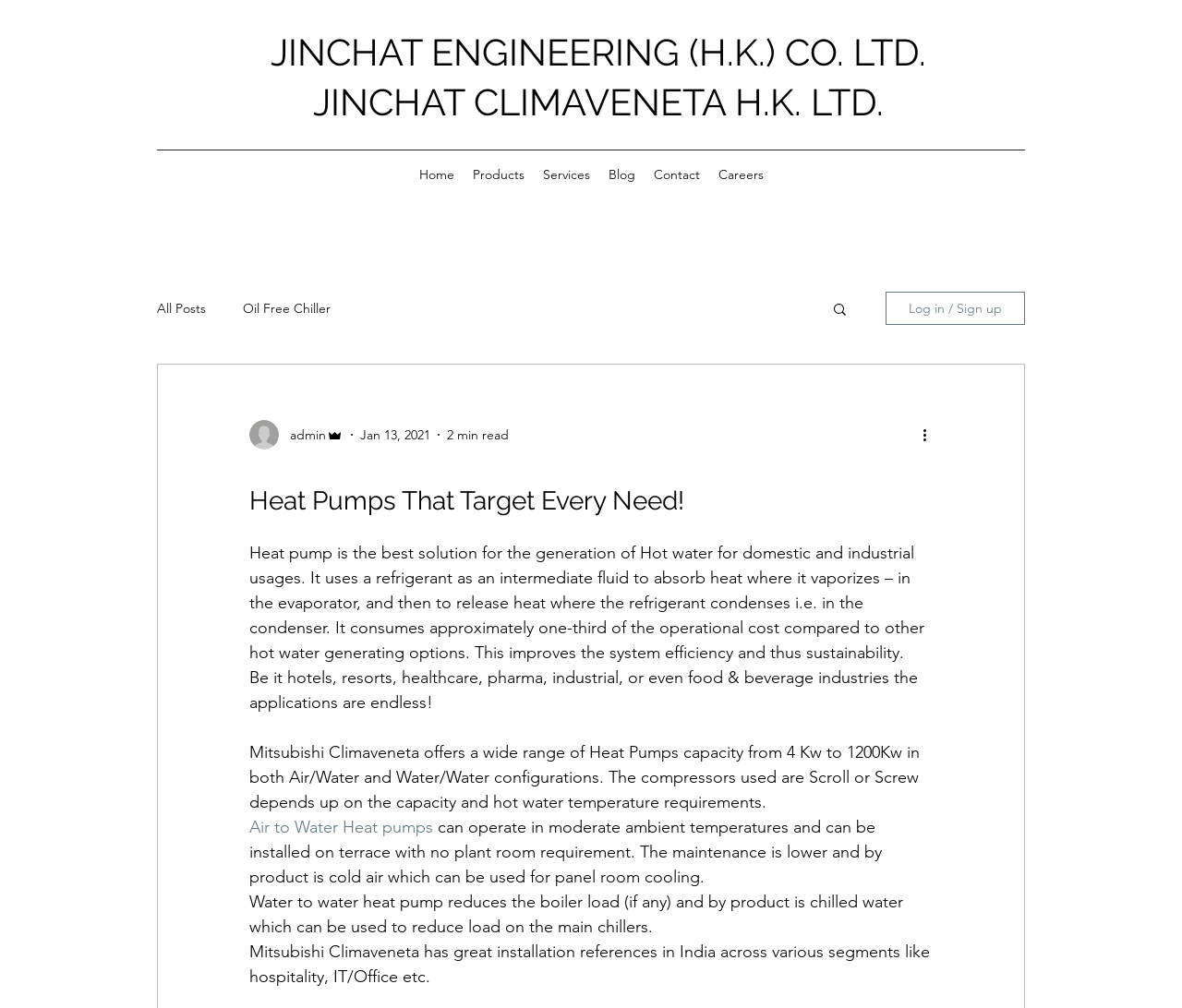What is the range of heat pump capacities offered by Mitsubishi Climaveneta?
Based on the image, provide your answer in one word or phrase.

4 Kw to 1200Kw